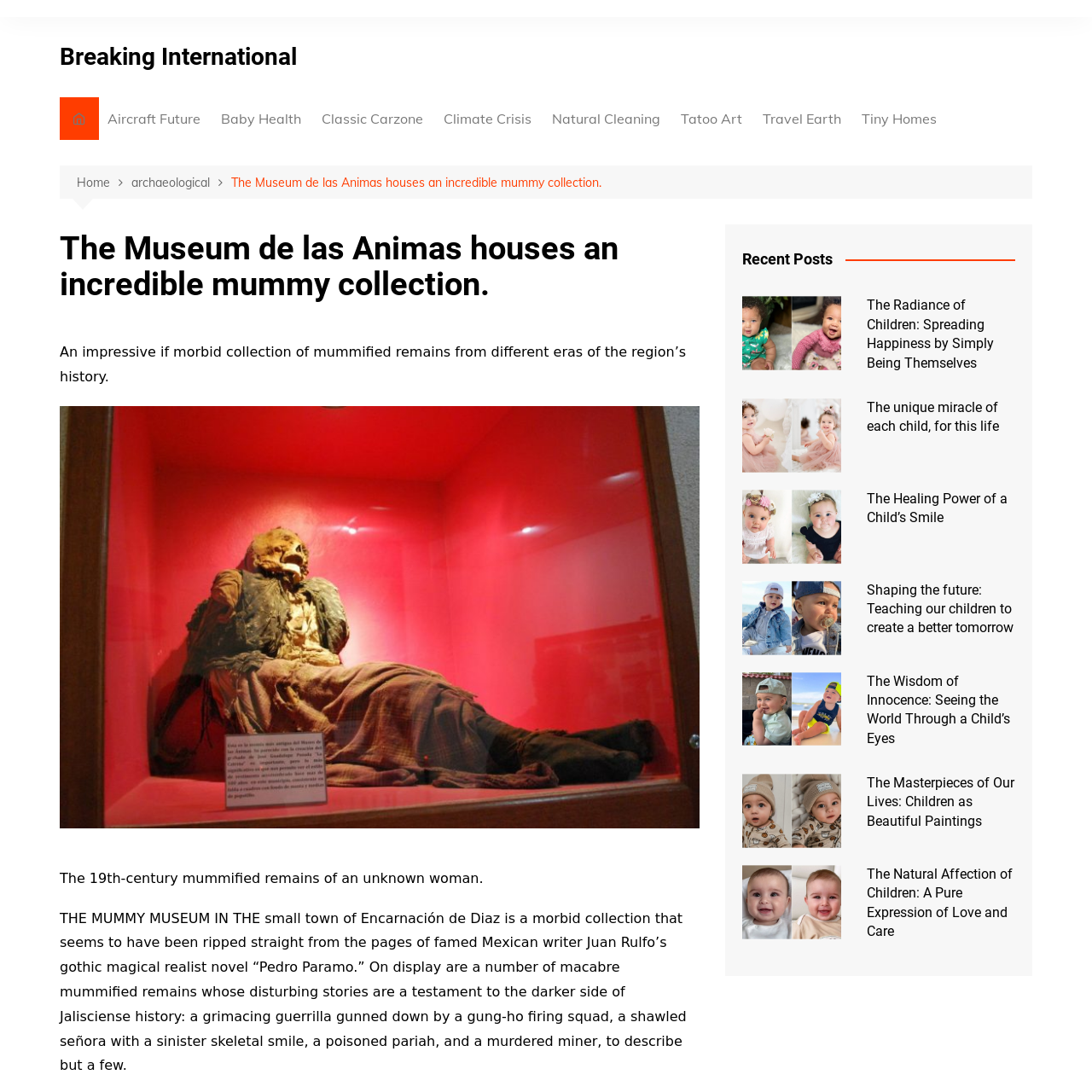Given the description of the UI element: "Travel Earth", predict the bounding box coordinates in the form of [left, top, right, bottom], with each value being a float between 0 and 1.

[0.691, 0.089, 0.778, 0.128]